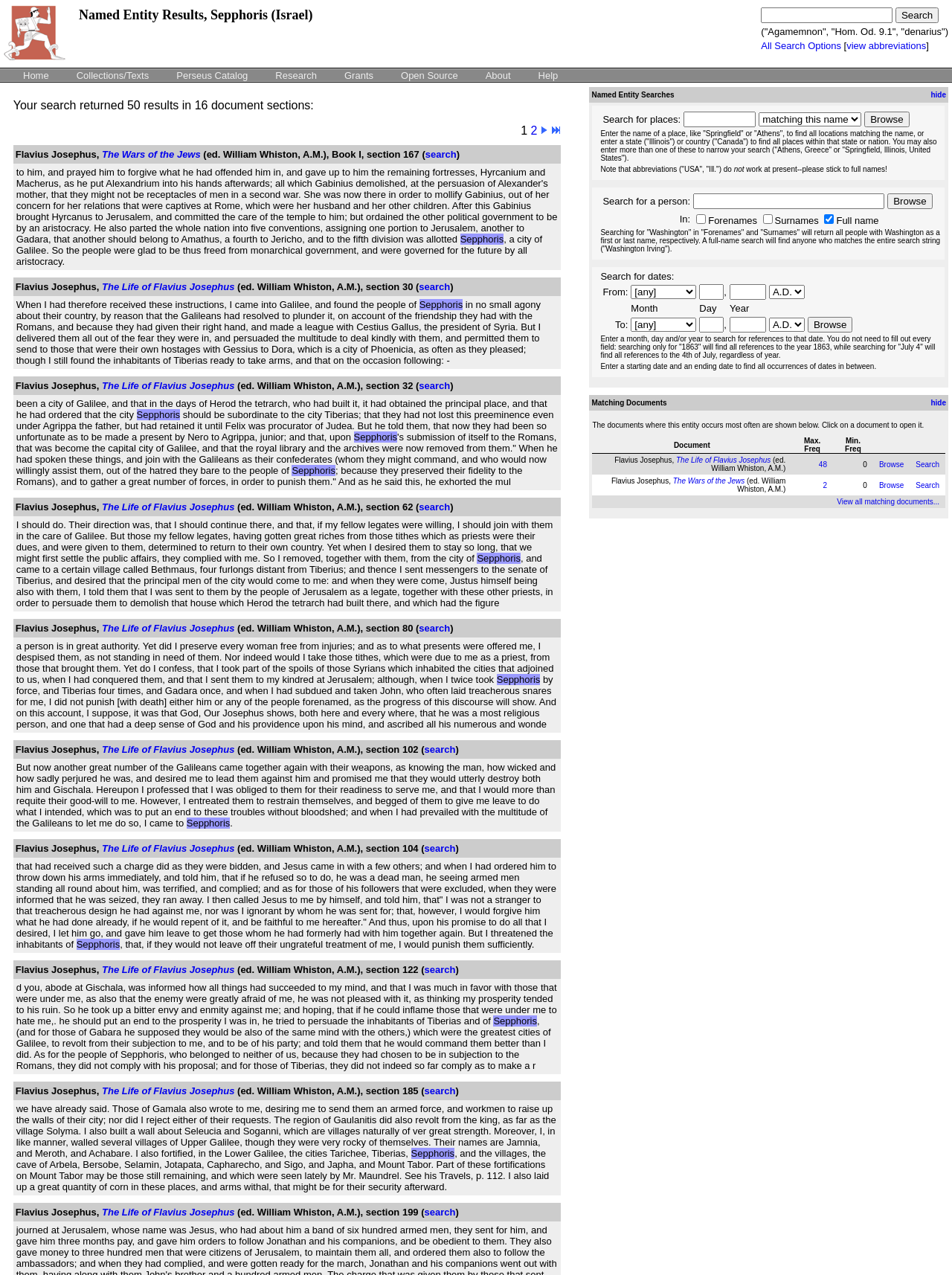Please identify the bounding box coordinates of the clickable area that will allow you to execute the instruction: "Log in to the platform".

None